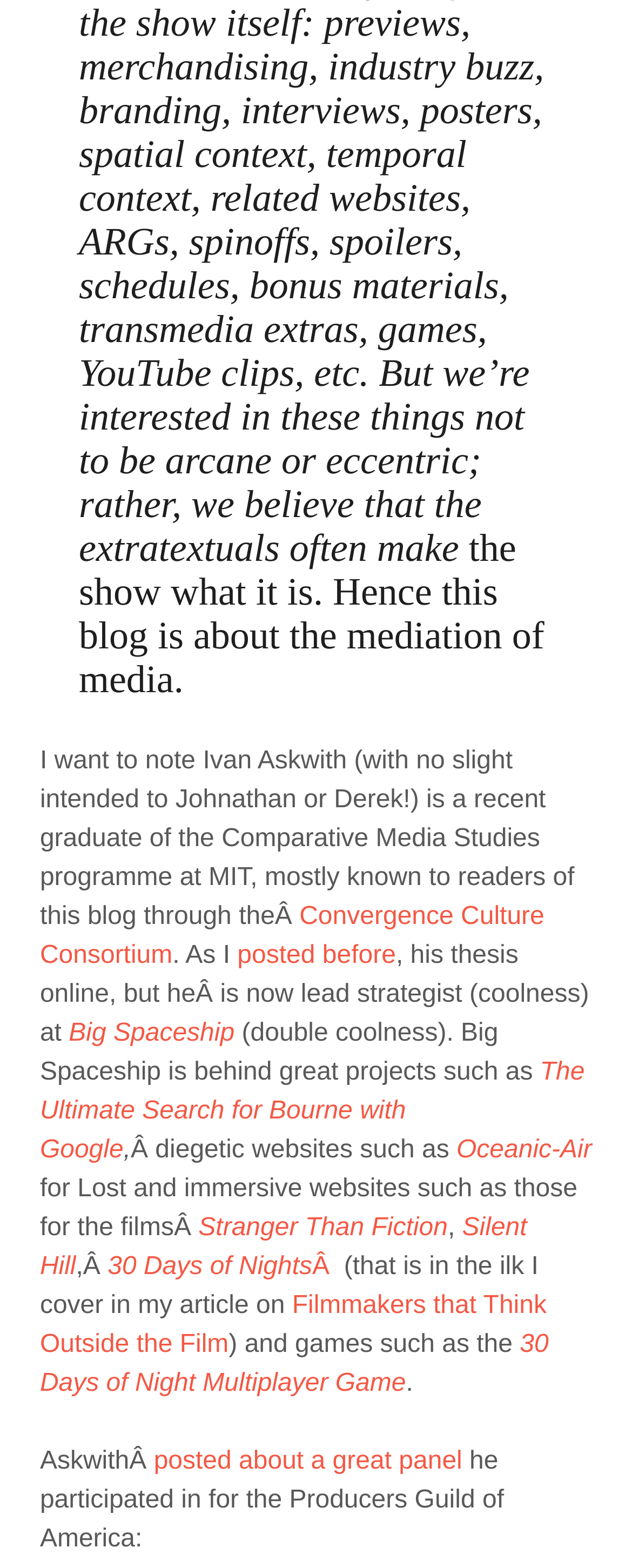Please reply to the following question using a single word or phrase: 
What is Ivan Askwith's current role?

Lead strategist